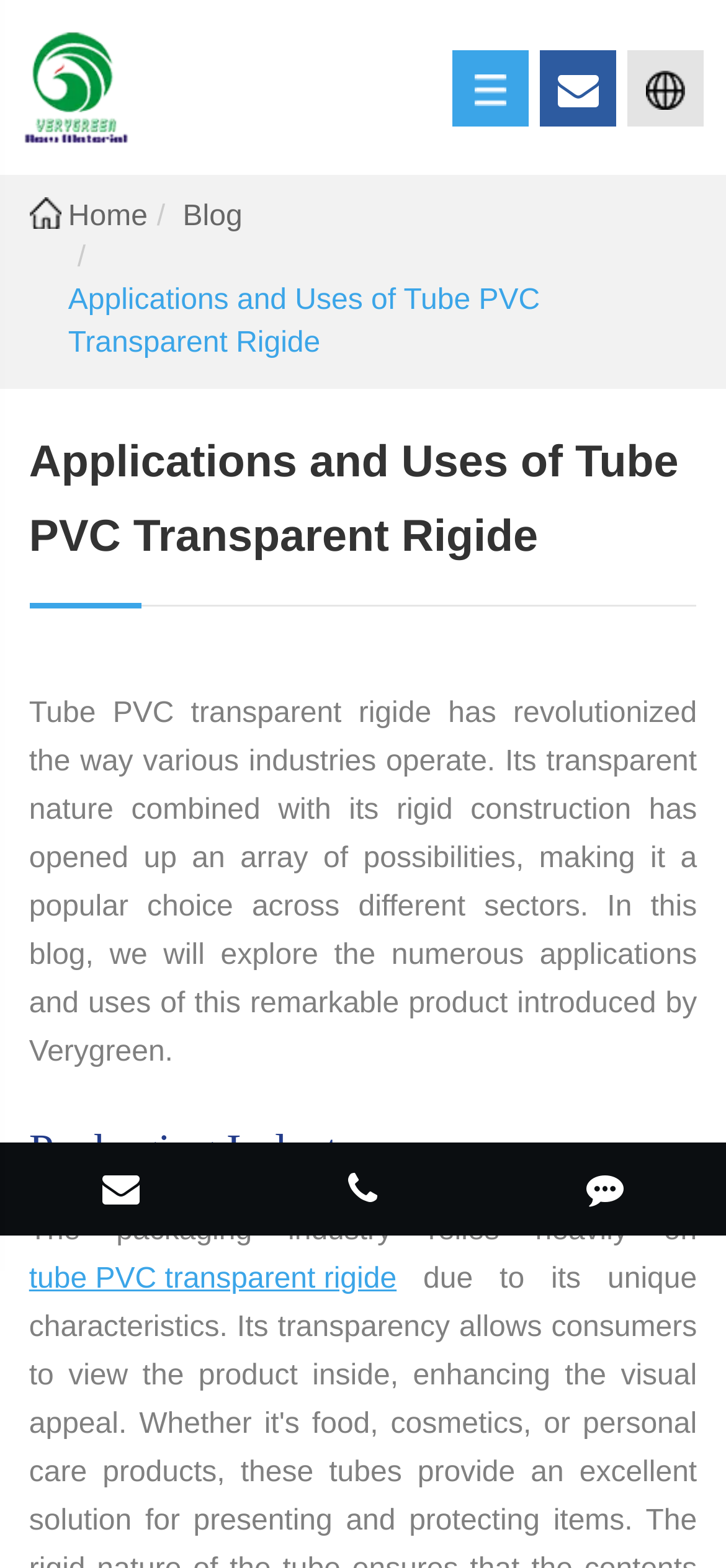What is the company name on the top left?
Look at the webpage screenshot and answer the question with a detailed explanation.

I looked at the top left corner of the webpage and found an image and a link with the same text, which is the company name 'SuZhou Verygreen New Material Co.,LTD'.